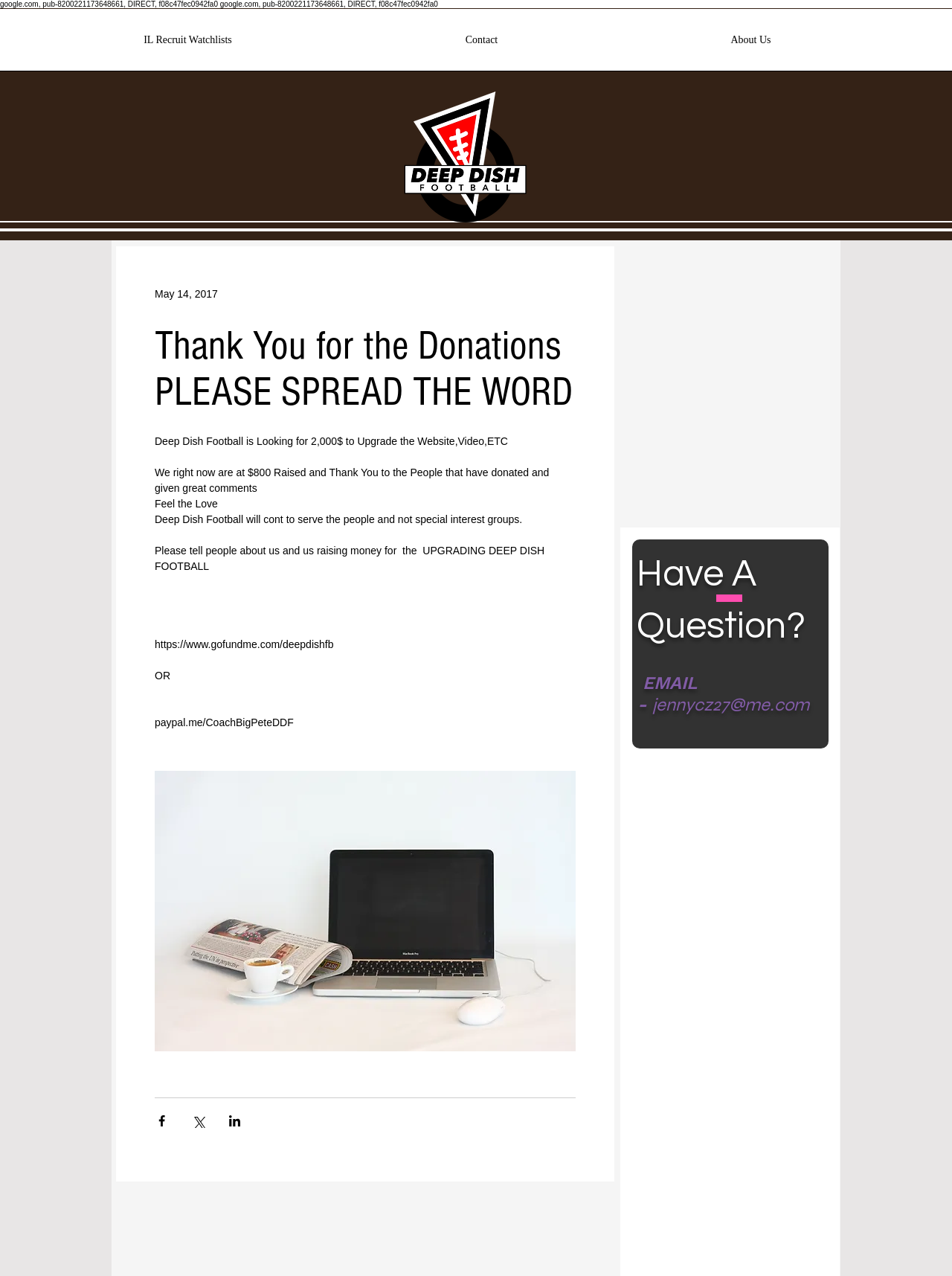Identify and provide the bounding box for the element described by: "IL Recruit Watchlists".

[0.028, 0.007, 0.366, 0.063]